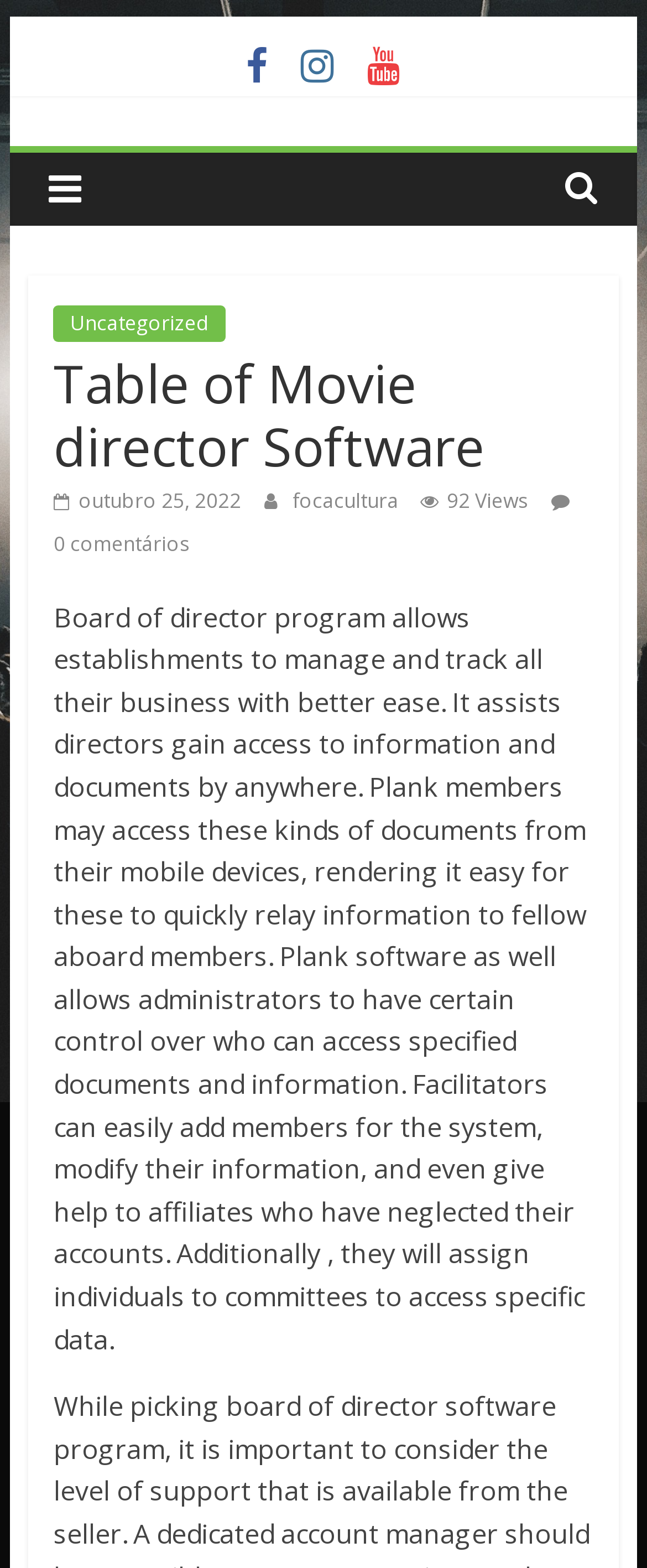What is the date of the post?
Give a single word or phrase as your answer by examining the image.

outubro 25, 2022